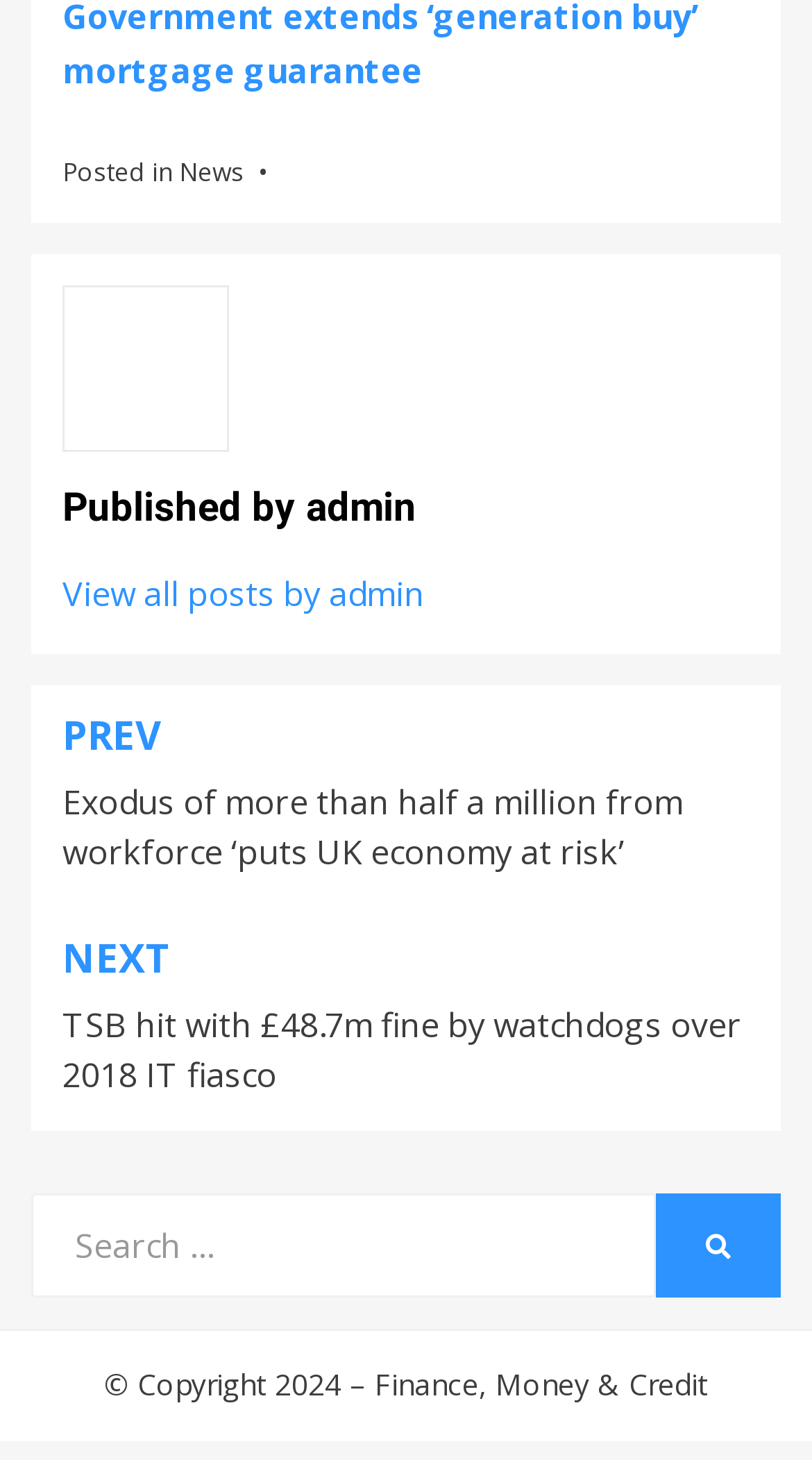What is the name of the theme used by the website?
Based on the visual, give a brief answer using one word or a short phrase.

Cambium Theme